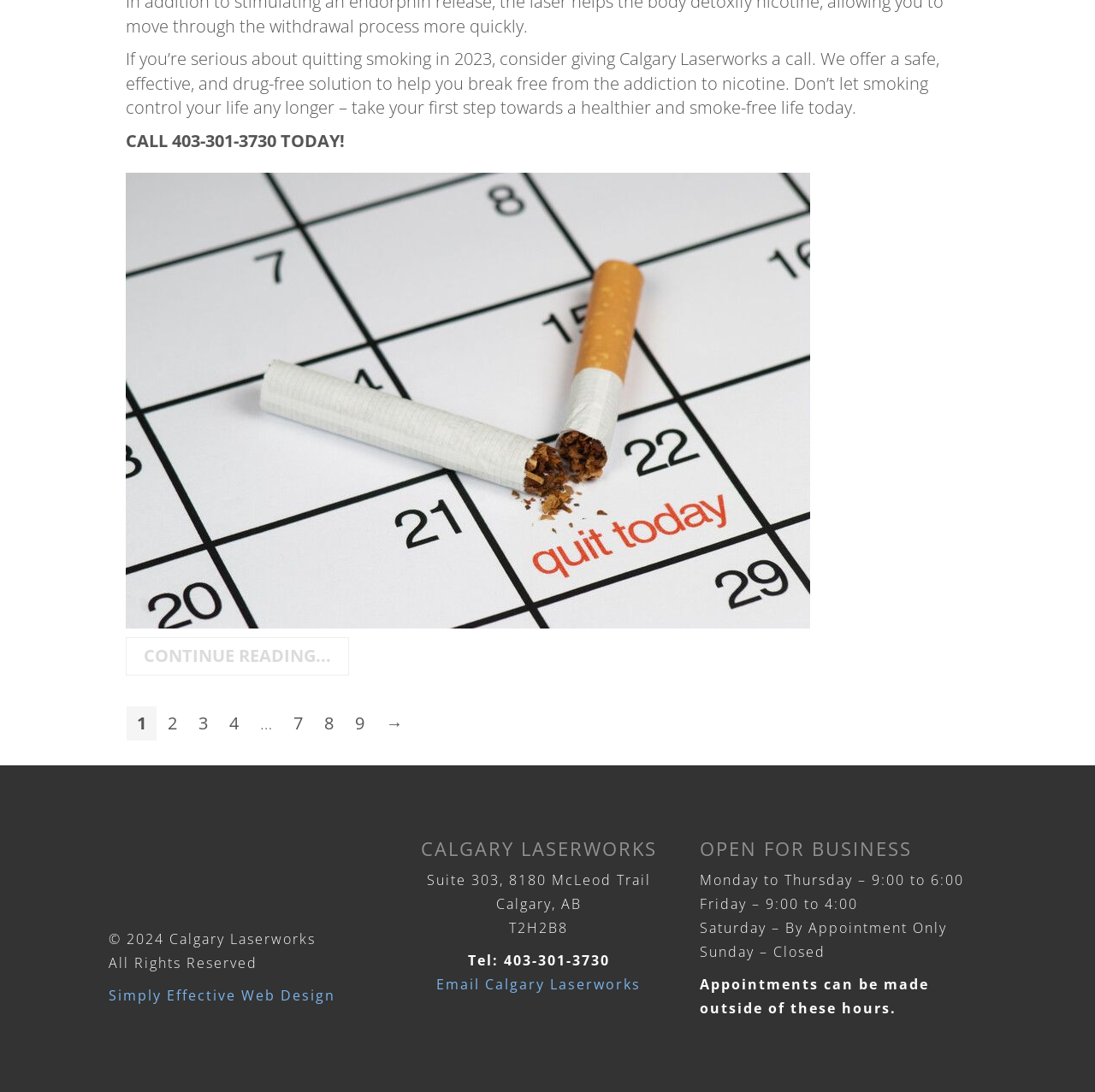Find and indicate the bounding box coordinates of the region you should select to follow the given instruction: "Visit page 2".

[0.143, 0.646, 0.172, 0.679]